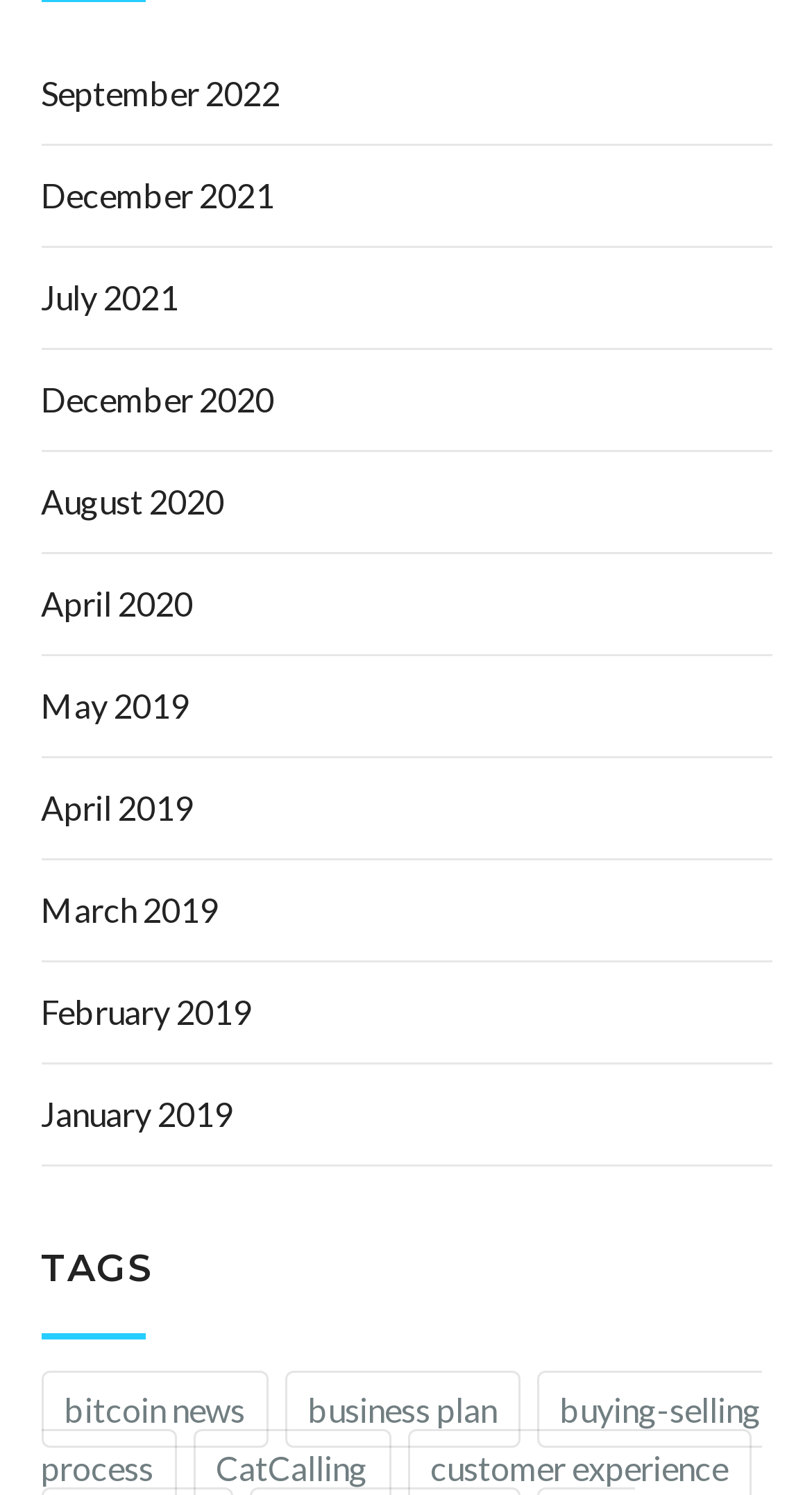Based on the element description: "December 2020", identify the UI element and provide its bounding box coordinates. Use four float numbers between 0 and 1, [left, top, right, bottom].

[0.05, 0.248, 0.337, 0.287]